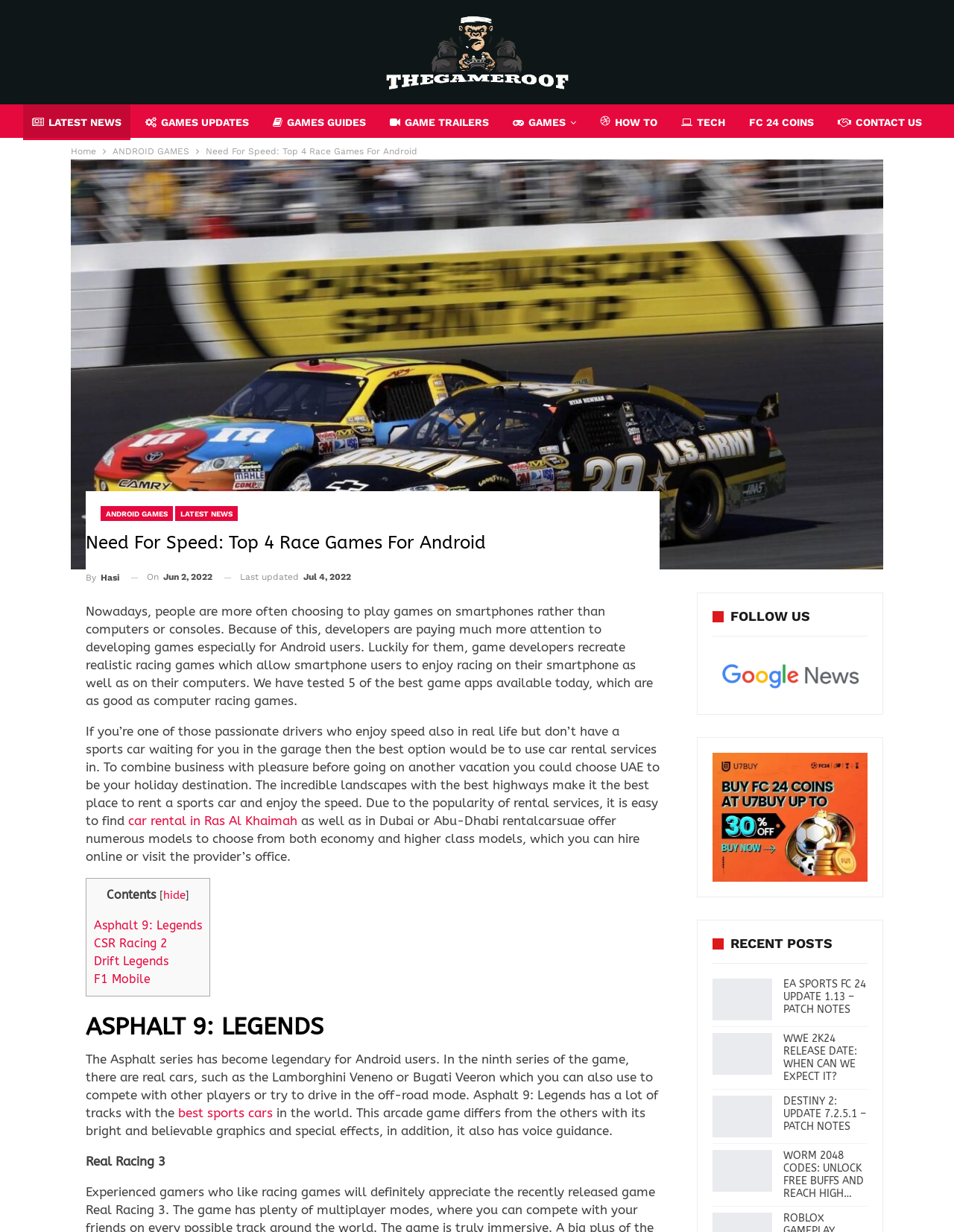Provide a brief response using a word or short phrase to this question:
What is the name of the first racing game mentioned?

Asphalt 9: Legends